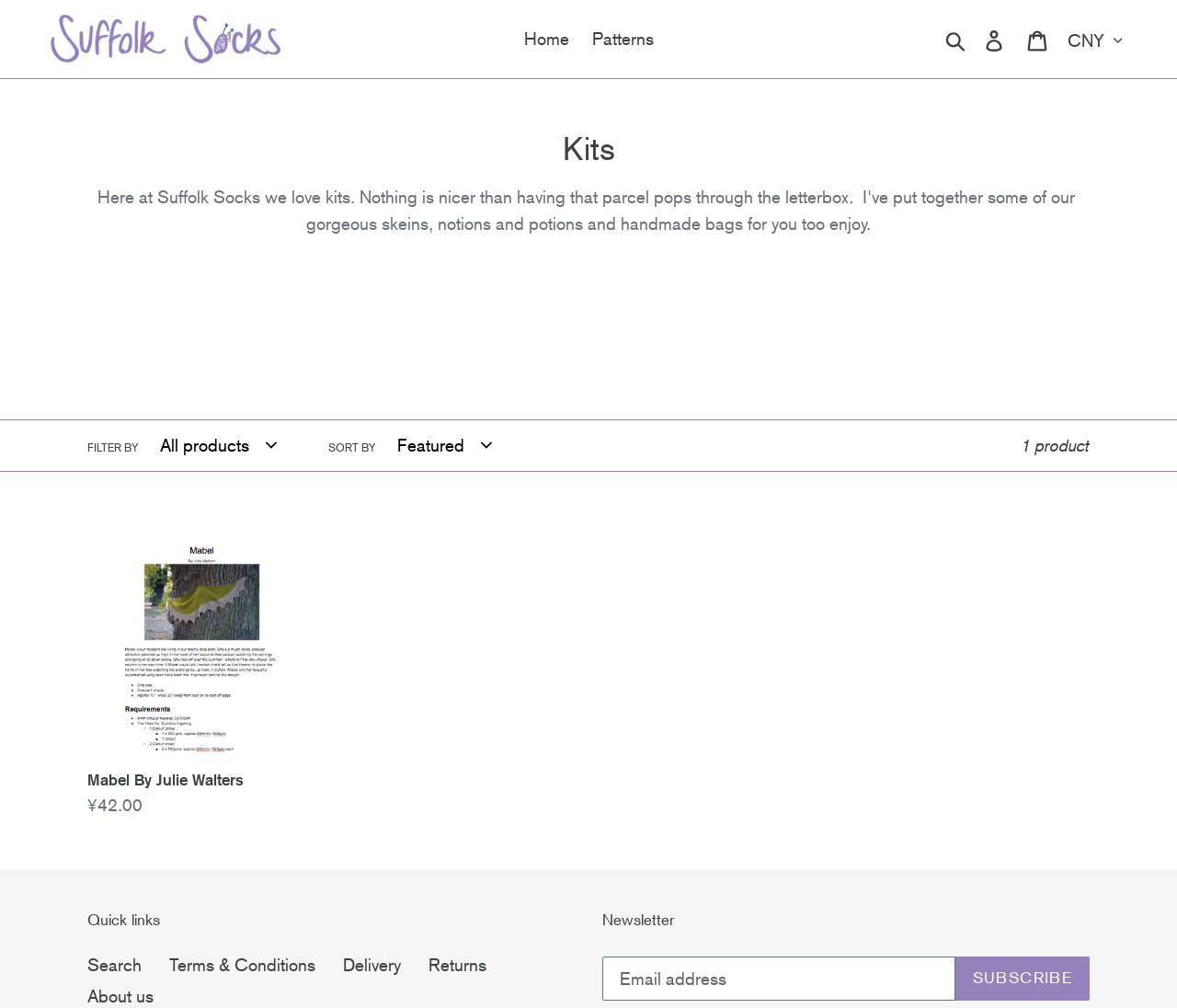Write an extensive caption that covers every aspect of the webpage.

The webpage is about Suffolk Socks, a website that sells knitting kits. At the top, there is a navigation bar with links to "Home", "Patterns", and a search button. On the right side of the navigation bar, there are links to "Log in", "Basket", and a currency dropdown menu.

Below the navigation bar, there is a main section with a heading "Collection: Kits". This section has a filter by and sort by dropdown menu, and a text indicating that there is 1 product. The product is listed below, with a link to "Mabel By Julie Walters" and a description list showing the normal price of ¥42.00.

At the bottom of the page, there are two sections. The first section has a heading "Quick links" with links to "Search", "Terms & Conditions", "Delivery", "Returns", and "About us". The second section has a heading "Newsletter" with a text box to enter an email address and a "SUBSCRIBE" button.

There are no images on the page except for the Suffolk Socks logo at the top left corner.